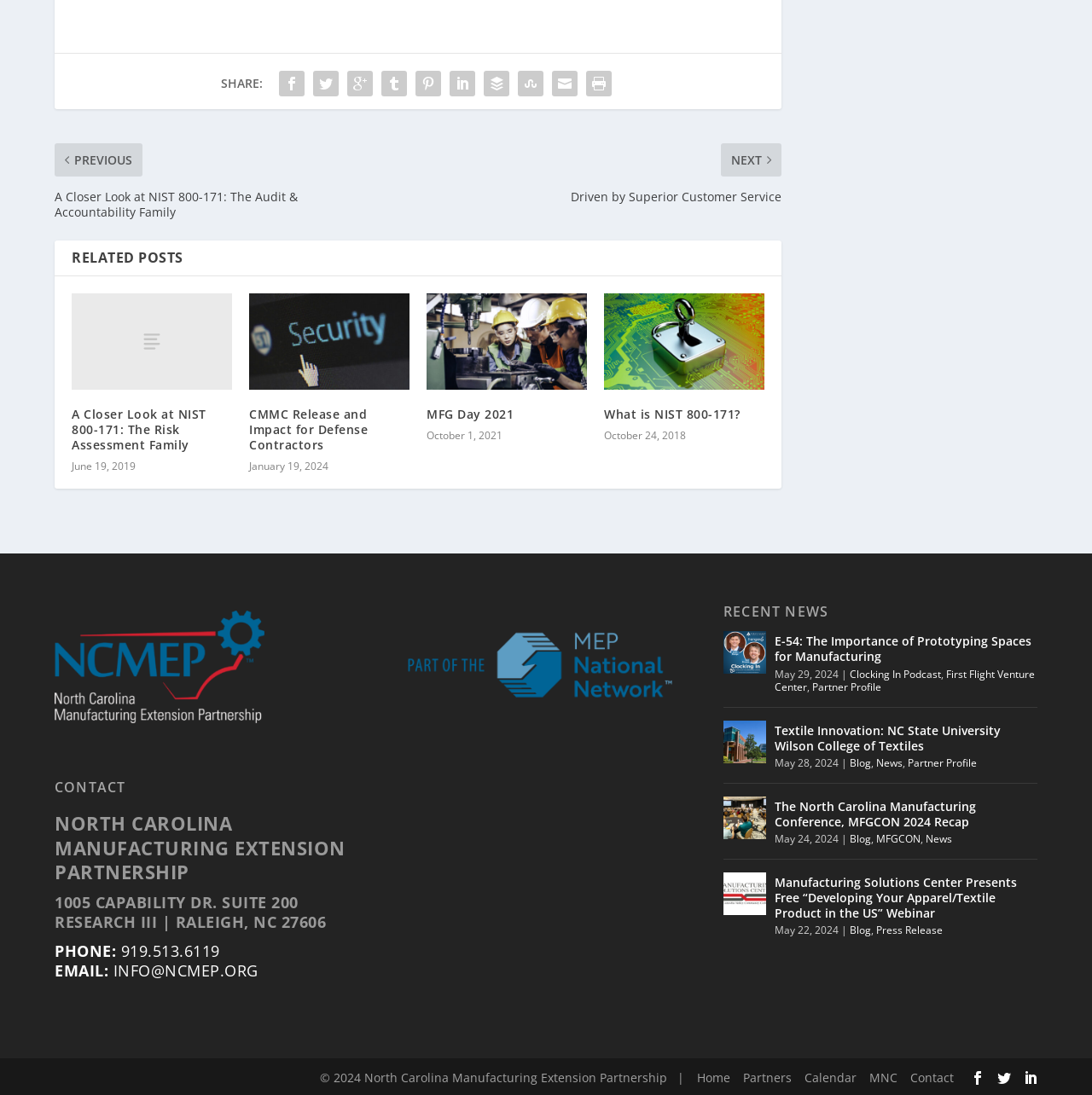Answer this question in one word or a short phrase: What is the phone number of the organization?

919.513.6119